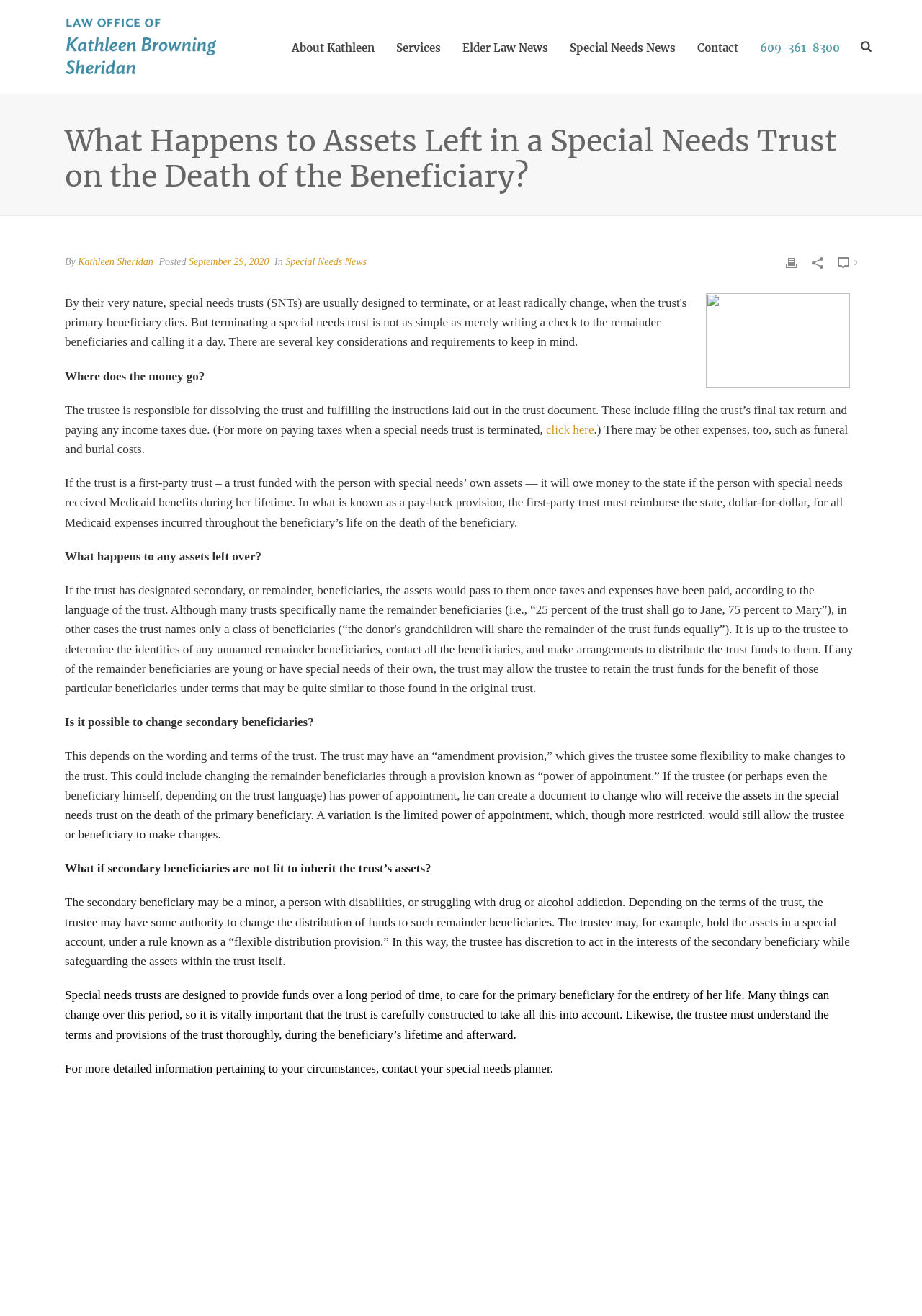Please determine the bounding box coordinates of the section I need to click to accomplish this instruction: "Click Special Needs News".

[0.606, 0.0, 0.745, 0.071]